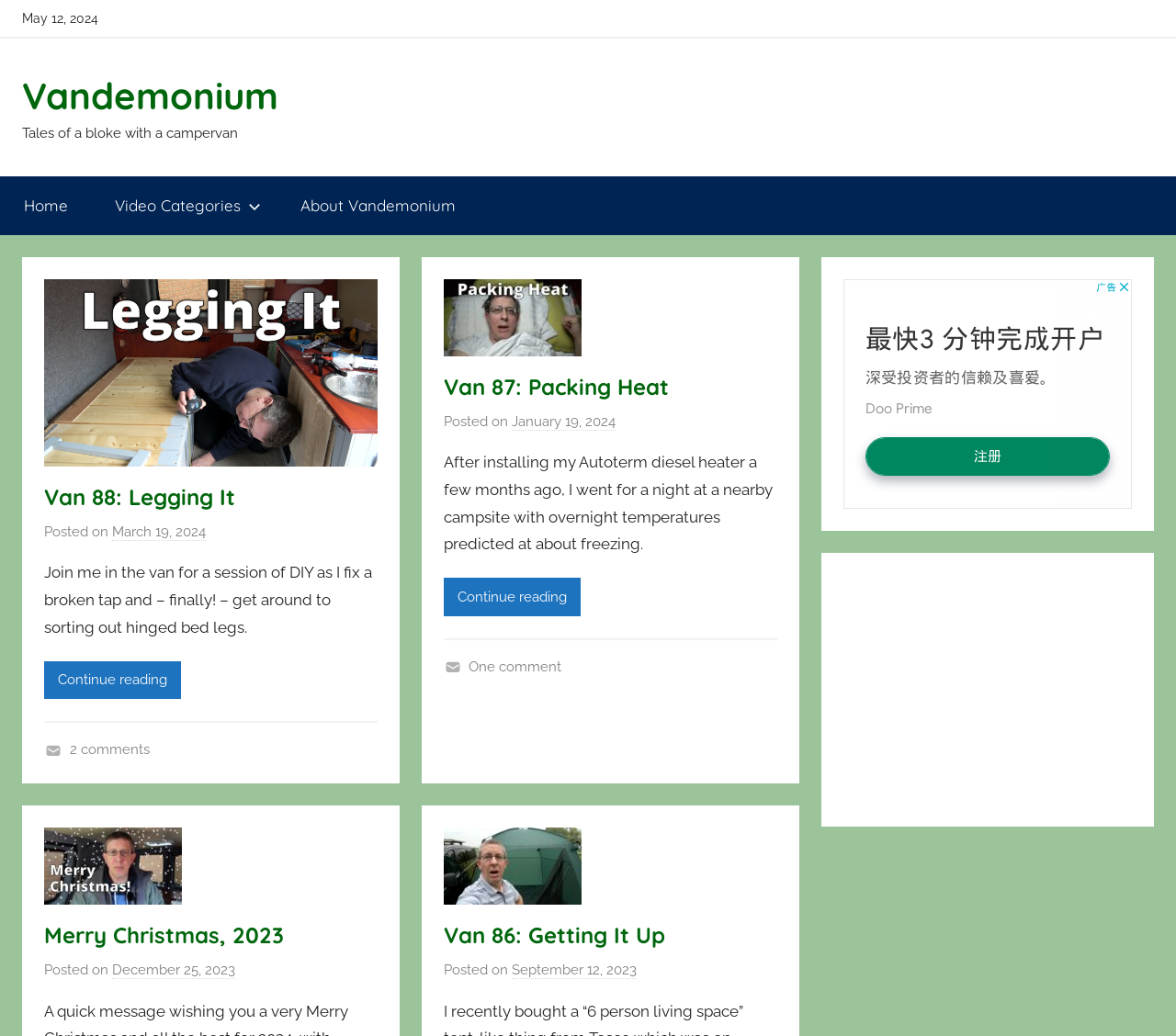Bounding box coordinates should be provided in the format (top-left x, top-left y, bottom-right x, bottom-right y) with all values between 0 and 1. Identify the bounding box for this UI element: Travels

[0.377, 0.659, 0.384, 0.814]